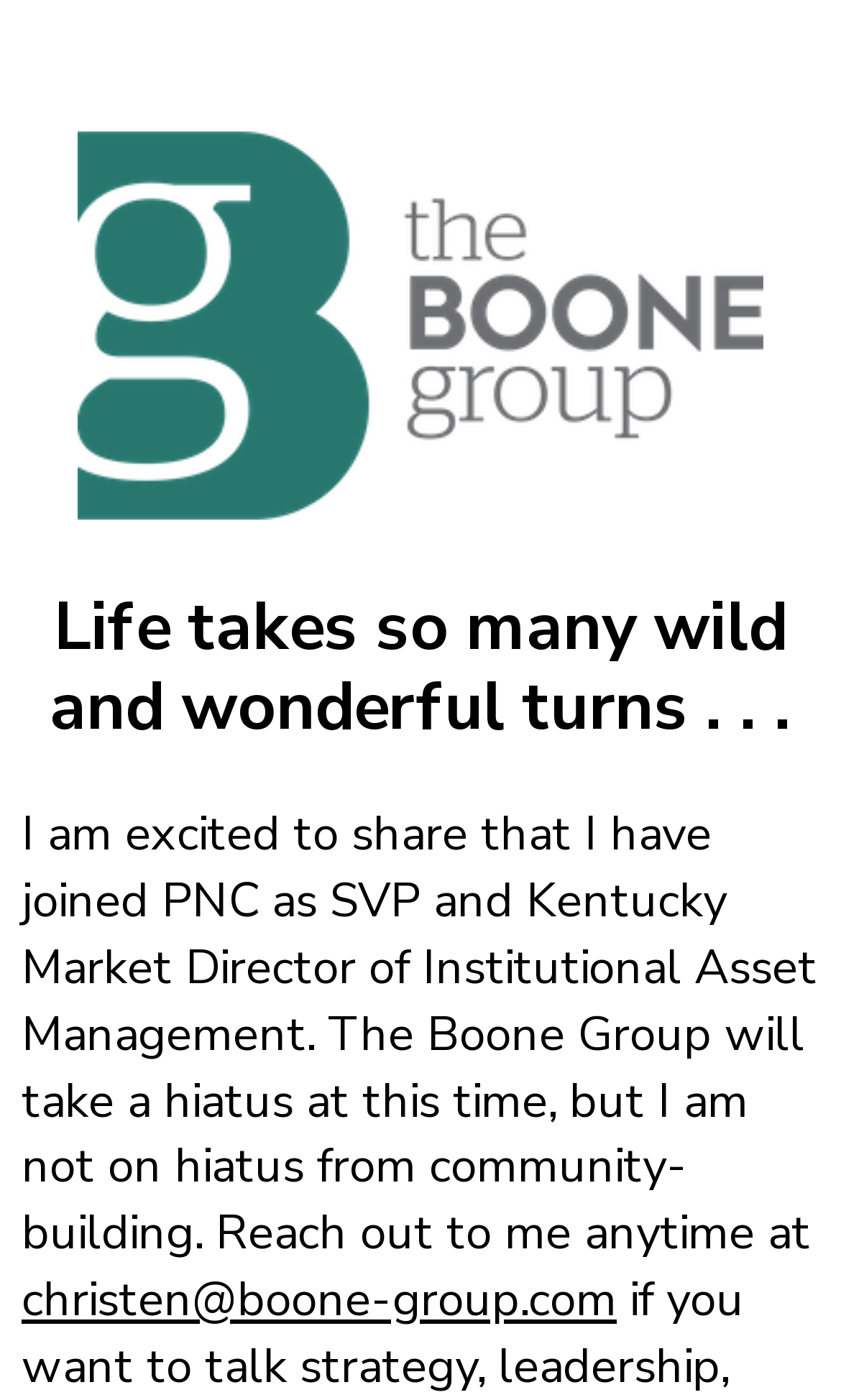Based on the element description: "christen@boone-group.com", identify the bounding box coordinates for this UI element. The coordinates must be four float numbers between 0 and 1, listed as [left, top, right, bottom].

[0.026, 0.905, 0.733, 0.952]